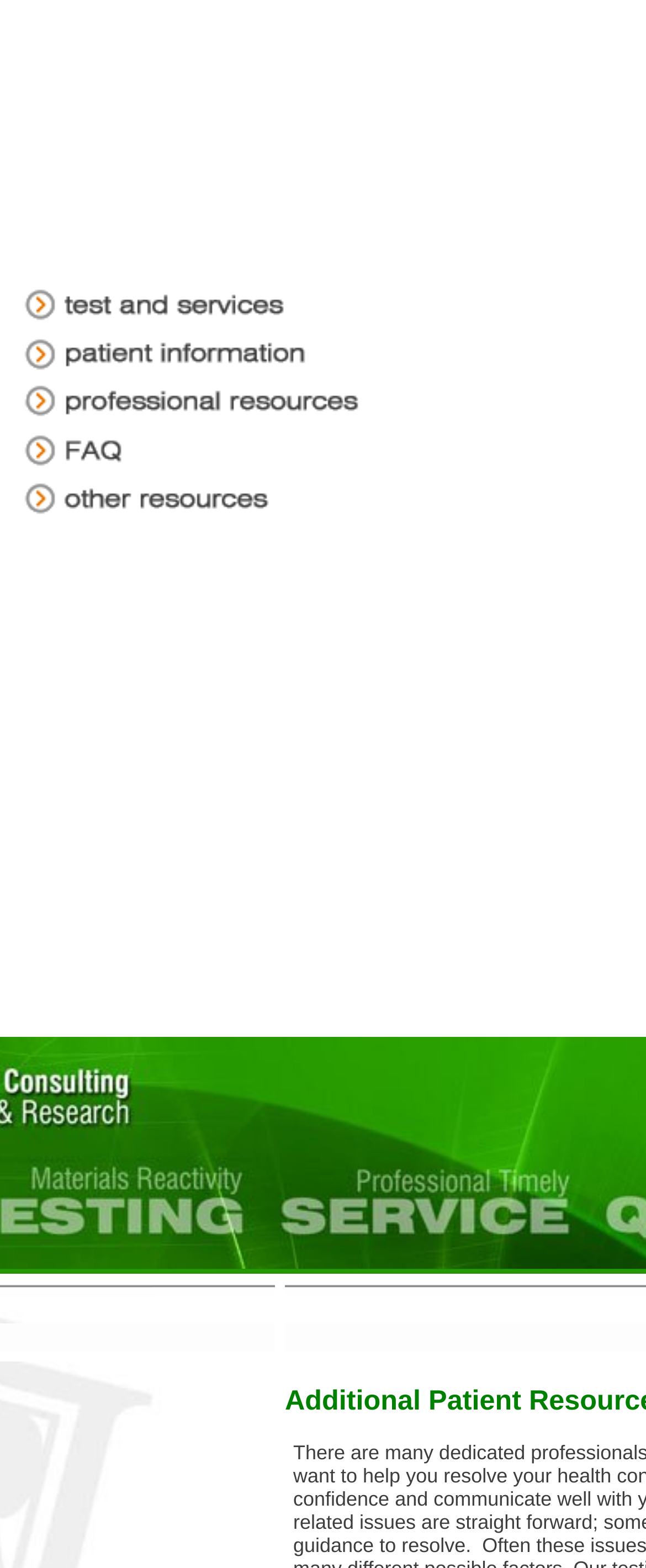Answer briefly with one word or phrase:
What is the common feature of the menu options?

They have images